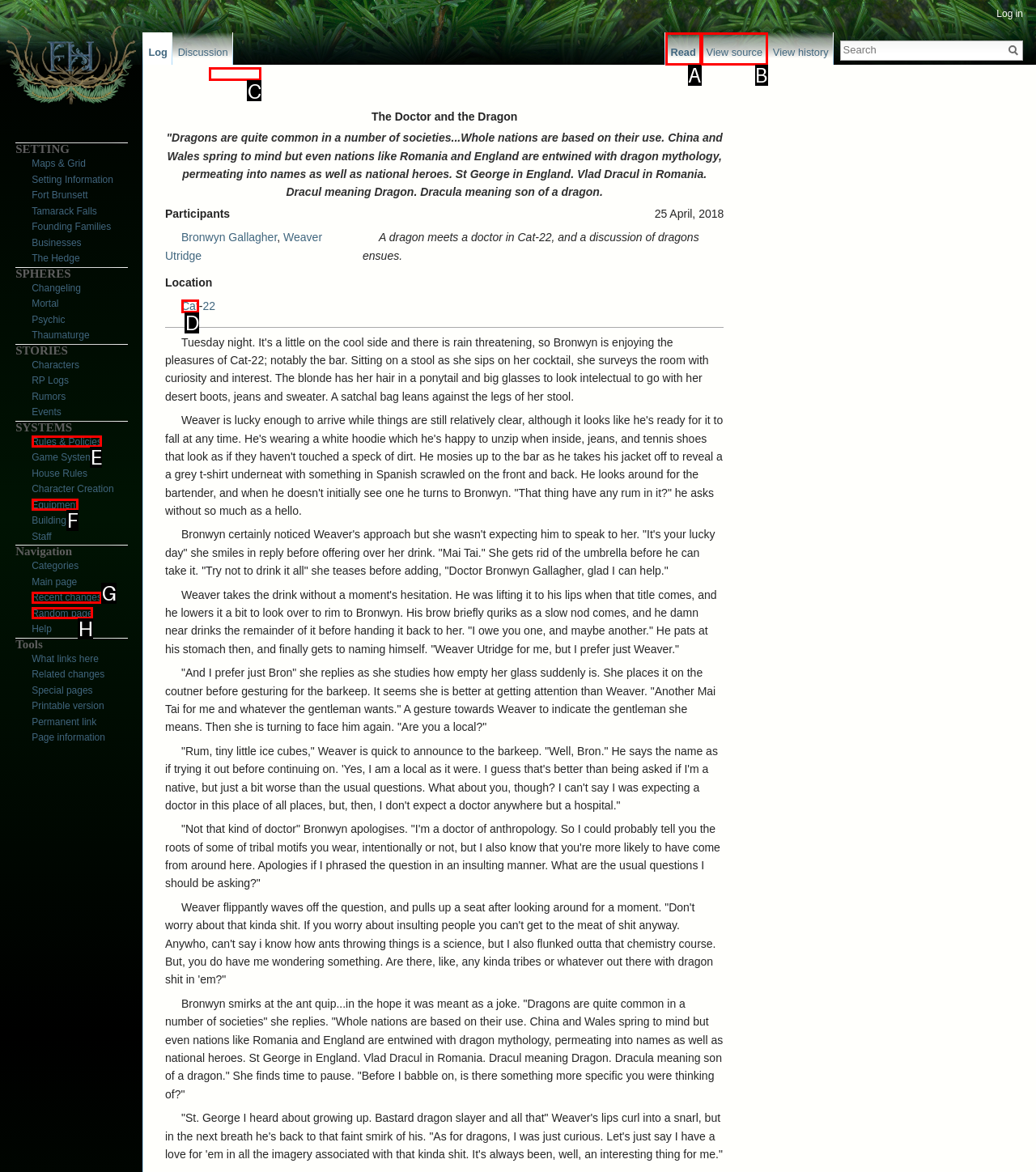Among the marked elements in the screenshot, which letter corresponds to the UI element needed for the task: Jump to navigation?

C